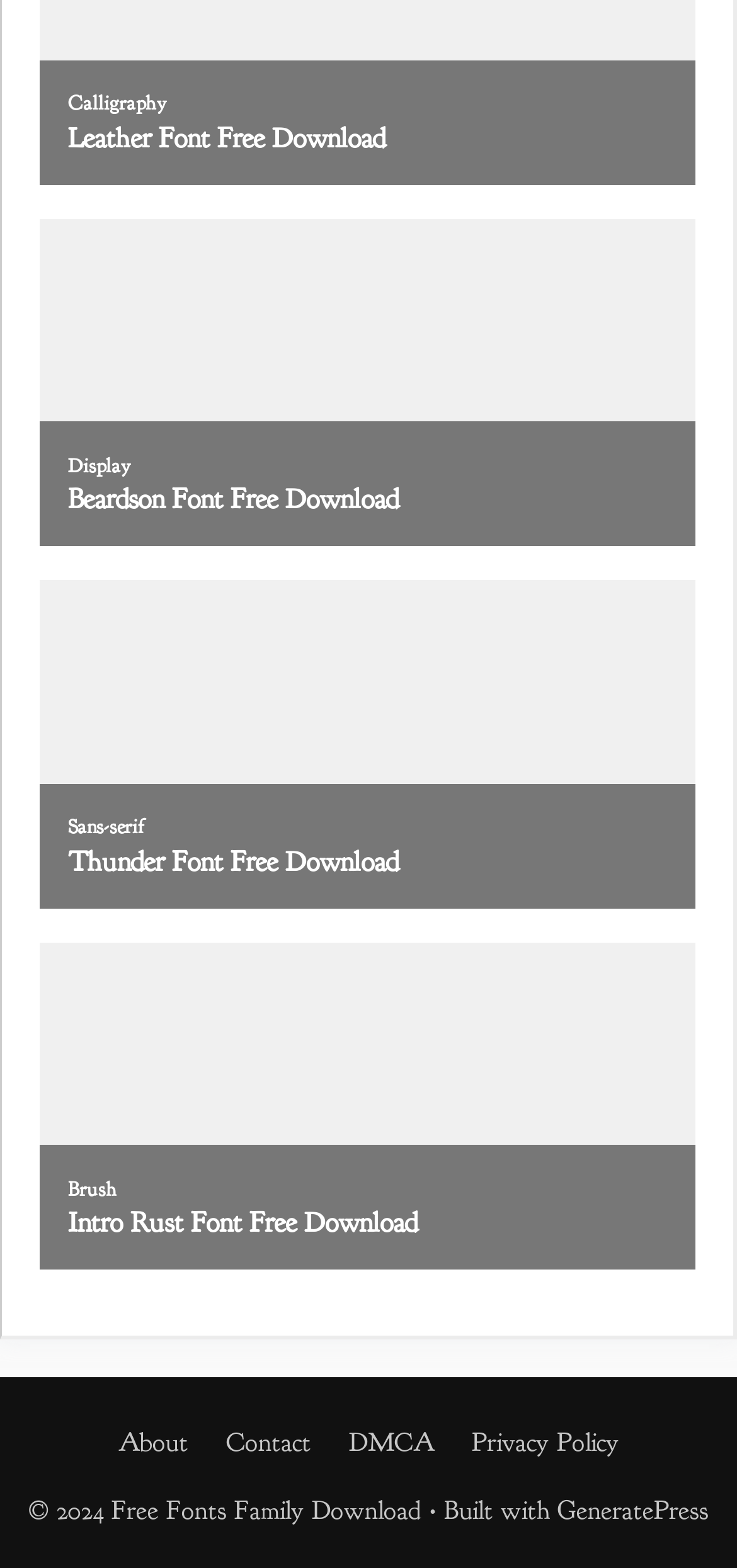What is the purpose of the website?
Using the screenshot, give a one-word or short phrase answer.

Font download